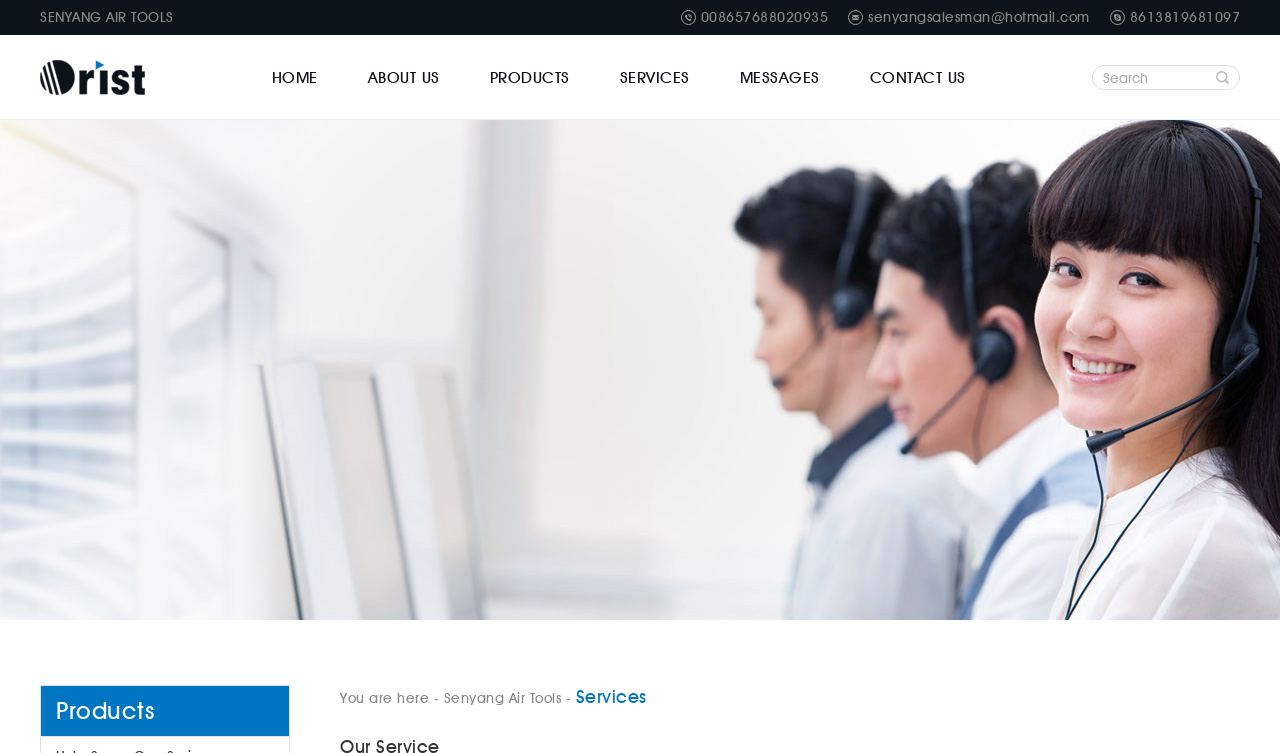Extract the bounding box coordinates for the UI element described as: "Products".

[0.382, 0.048, 0.445, 0.158]